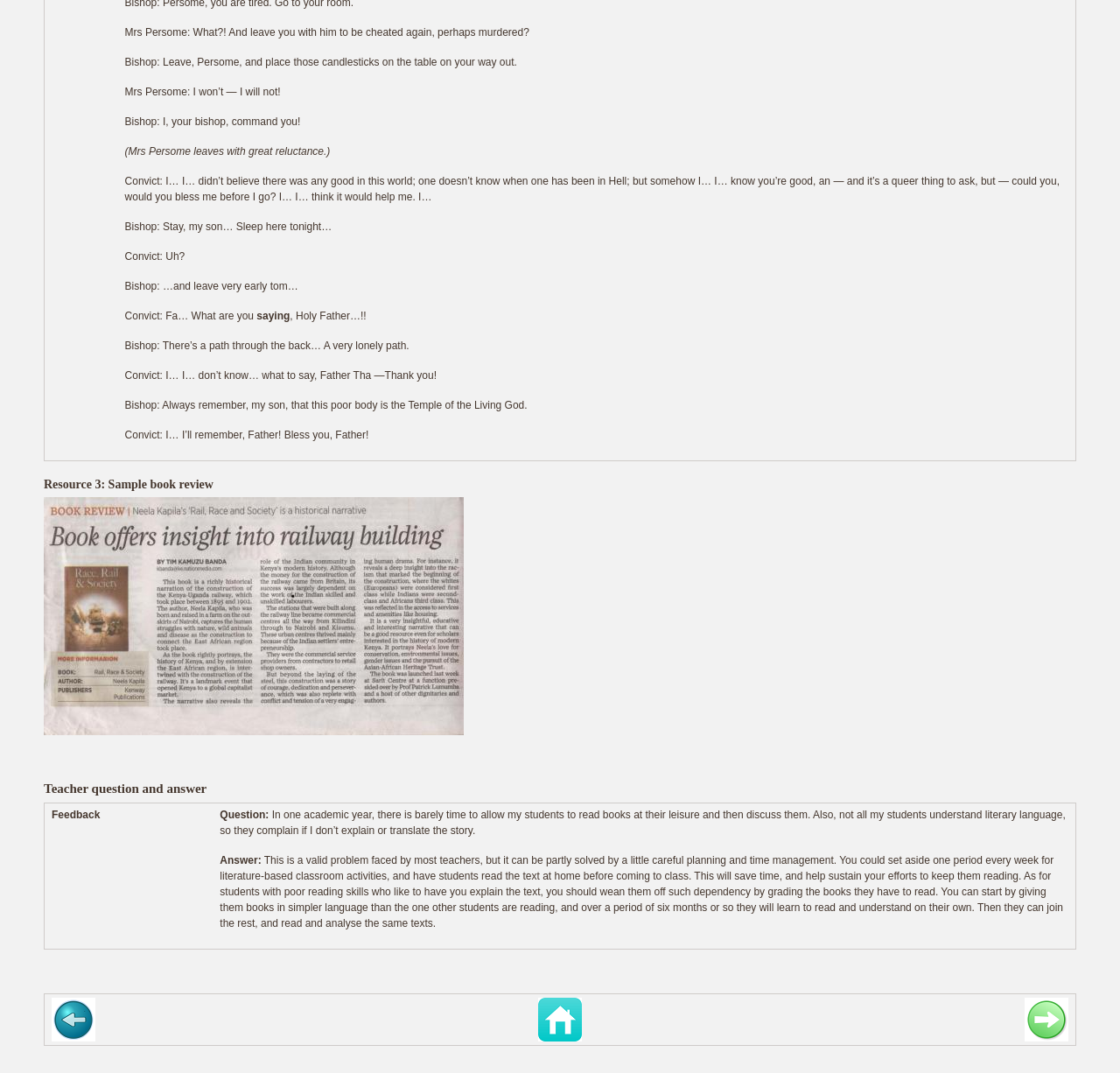Extract the bounding box coordinates of the UI element described by: "title="Back to previous unit"". The coordinates should include four float numbers ranging from 0 to 1, e.g., [left, top, right, bottom].

[0.046, 0.958, 0.085, 0.969]